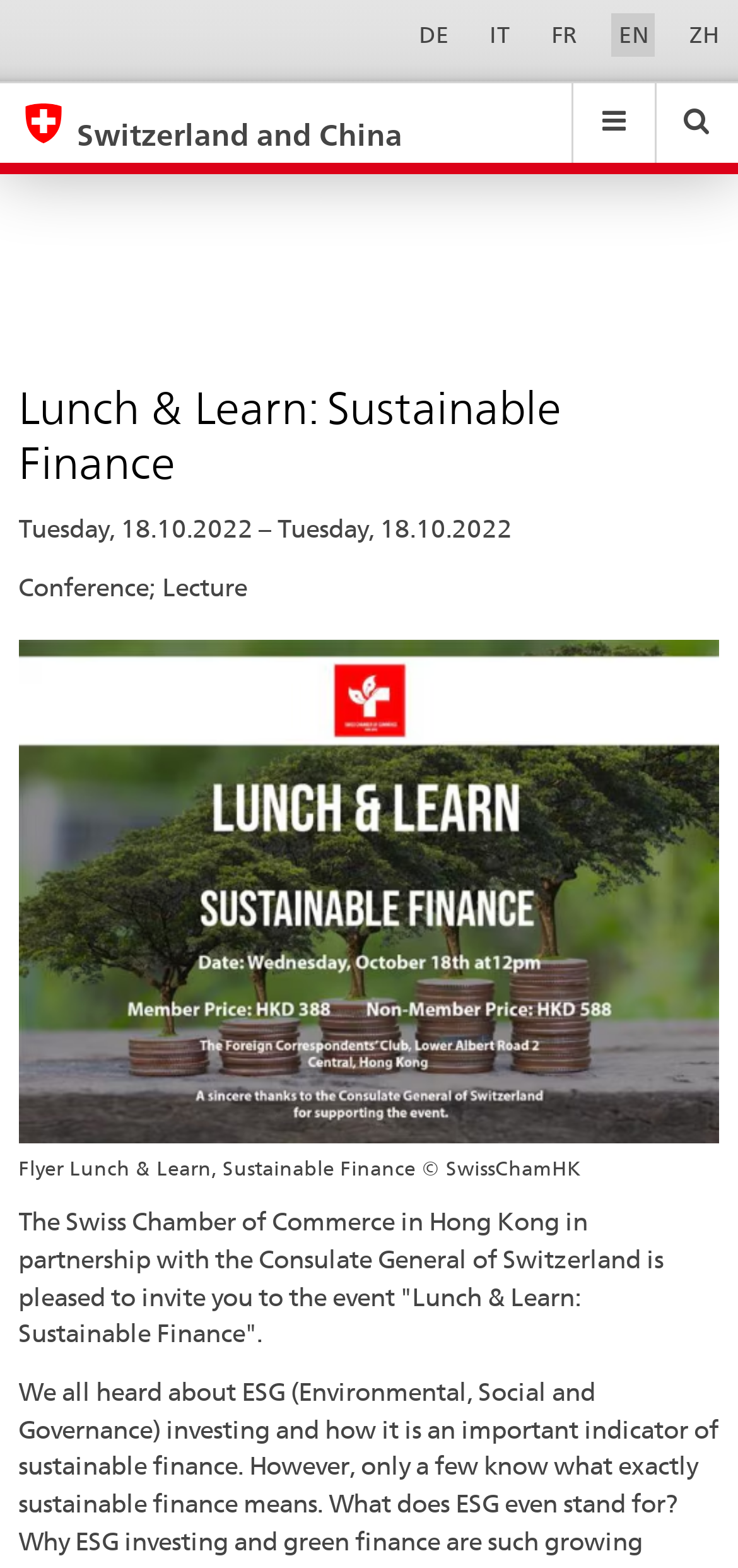Provide the bounding box coordinates of the UI element that matches the description: "eda.base.components.navigation.top.search Close".

[0.887, 0.053, 1.0, 0.111]